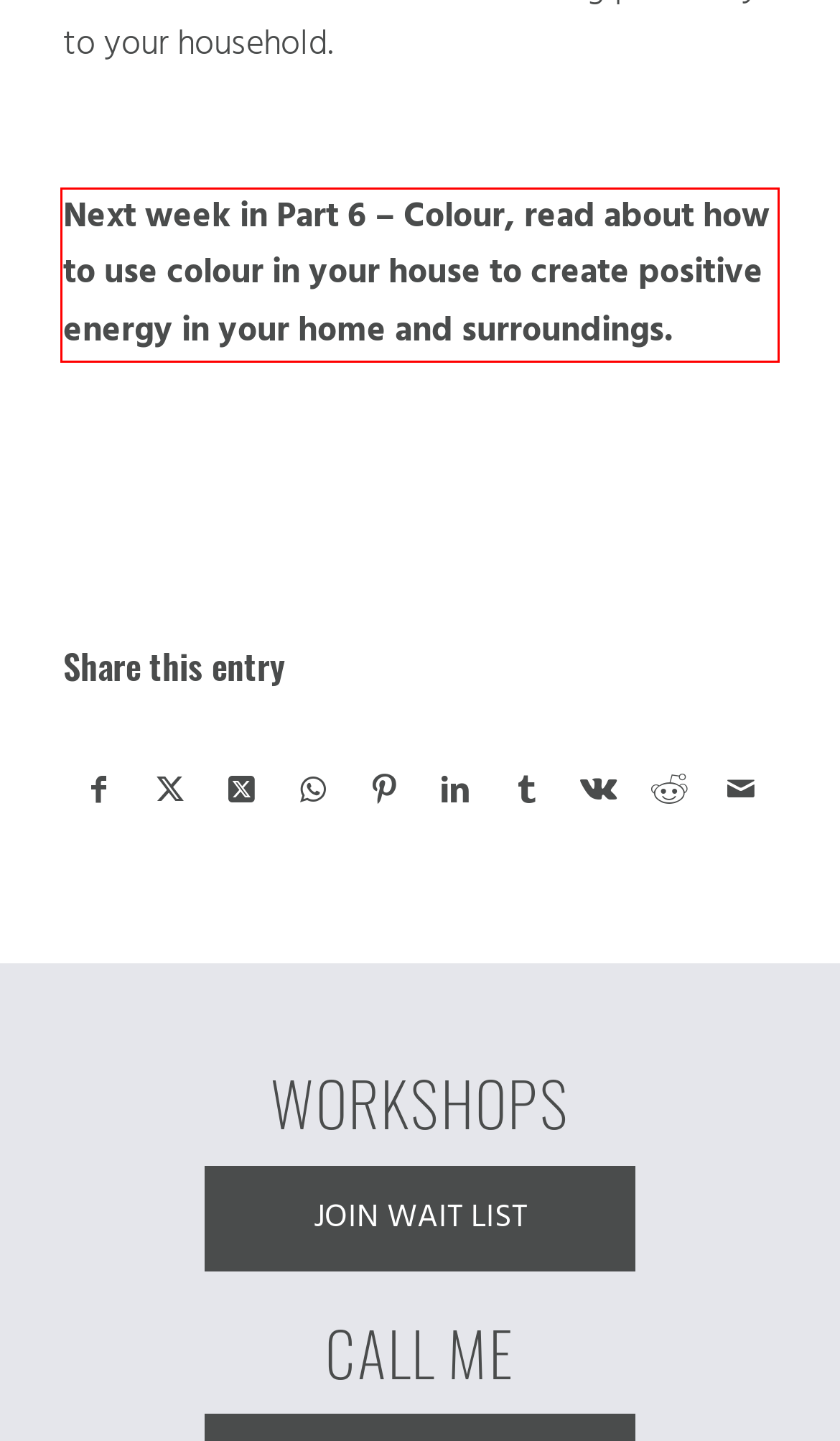Your task is to recognize and extract the text content from the UI element enclosed in the red bounding box on the webpage screenshot.

Next week in Part 6 – Colour, read about how to use colour in your house to create positive energy in your home and surroundings.